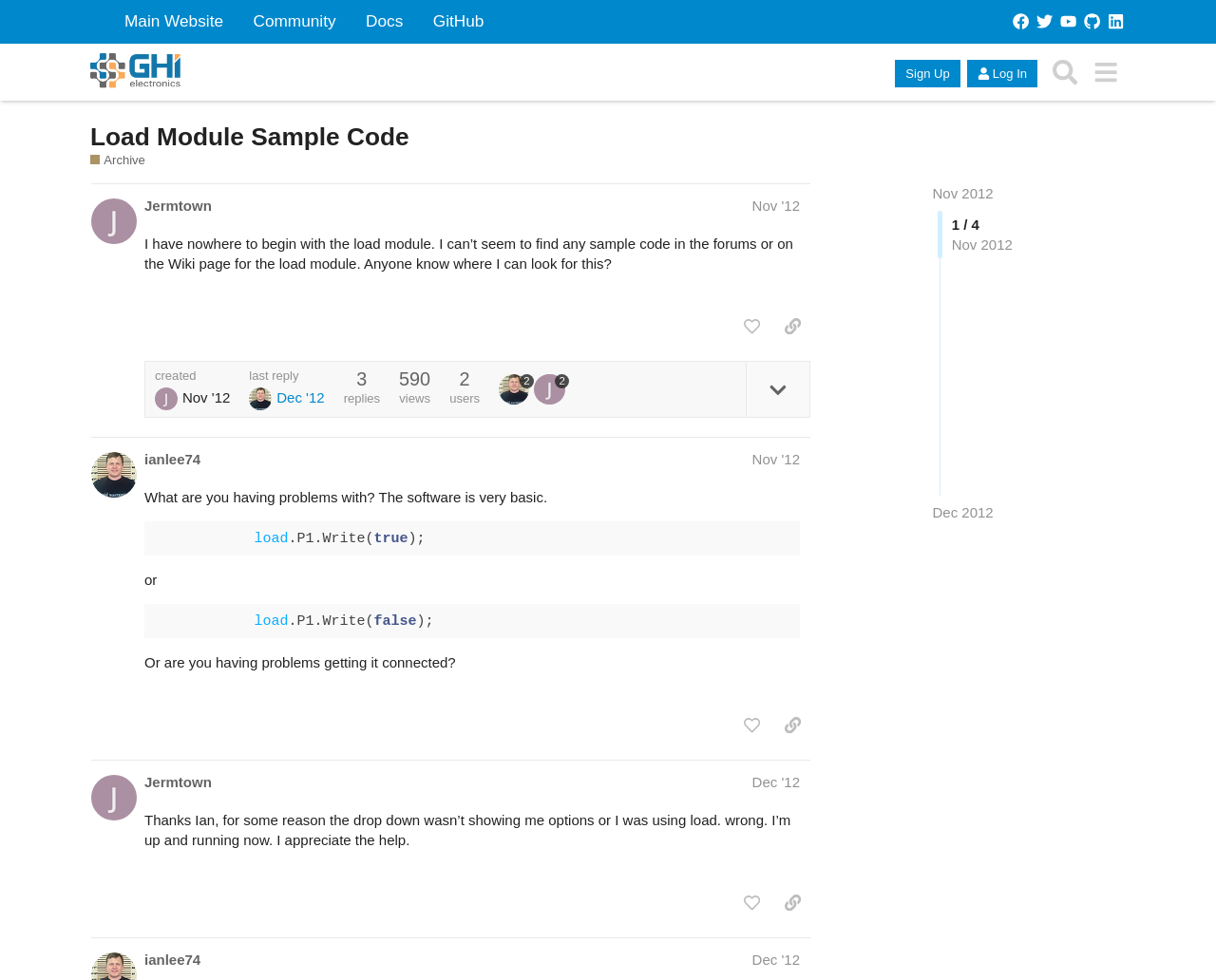Locate the UI element described as follows: "2". Return the bounding box coordinates as four float numbers between 0 and 1 in the order [left, top, right, bottom].

[0.439, 0.382, 0.468, 0.413]